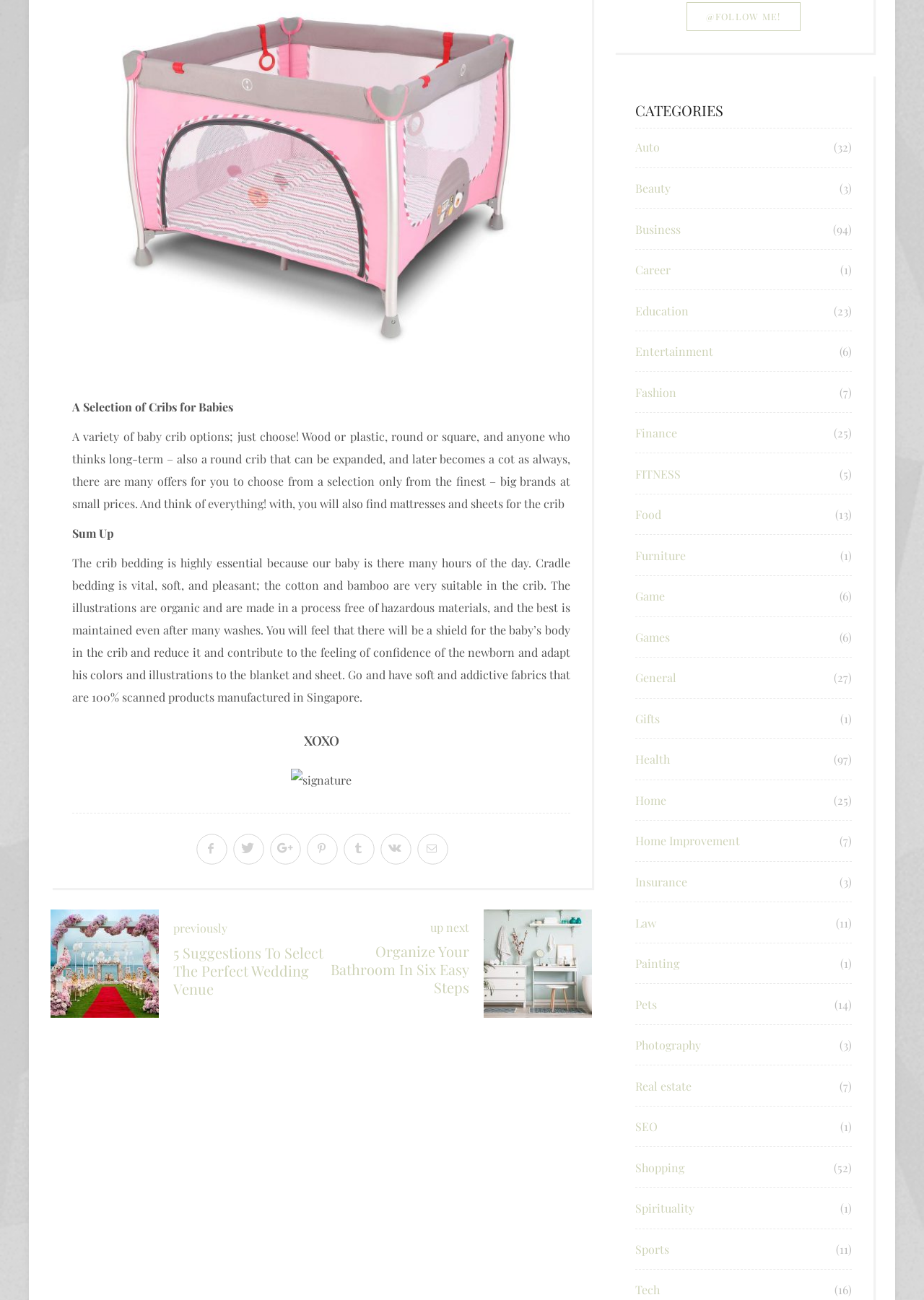Locate the bounding box coordinates of the clickable area needed to fulfill the instruction: "View the latest reviews".

None